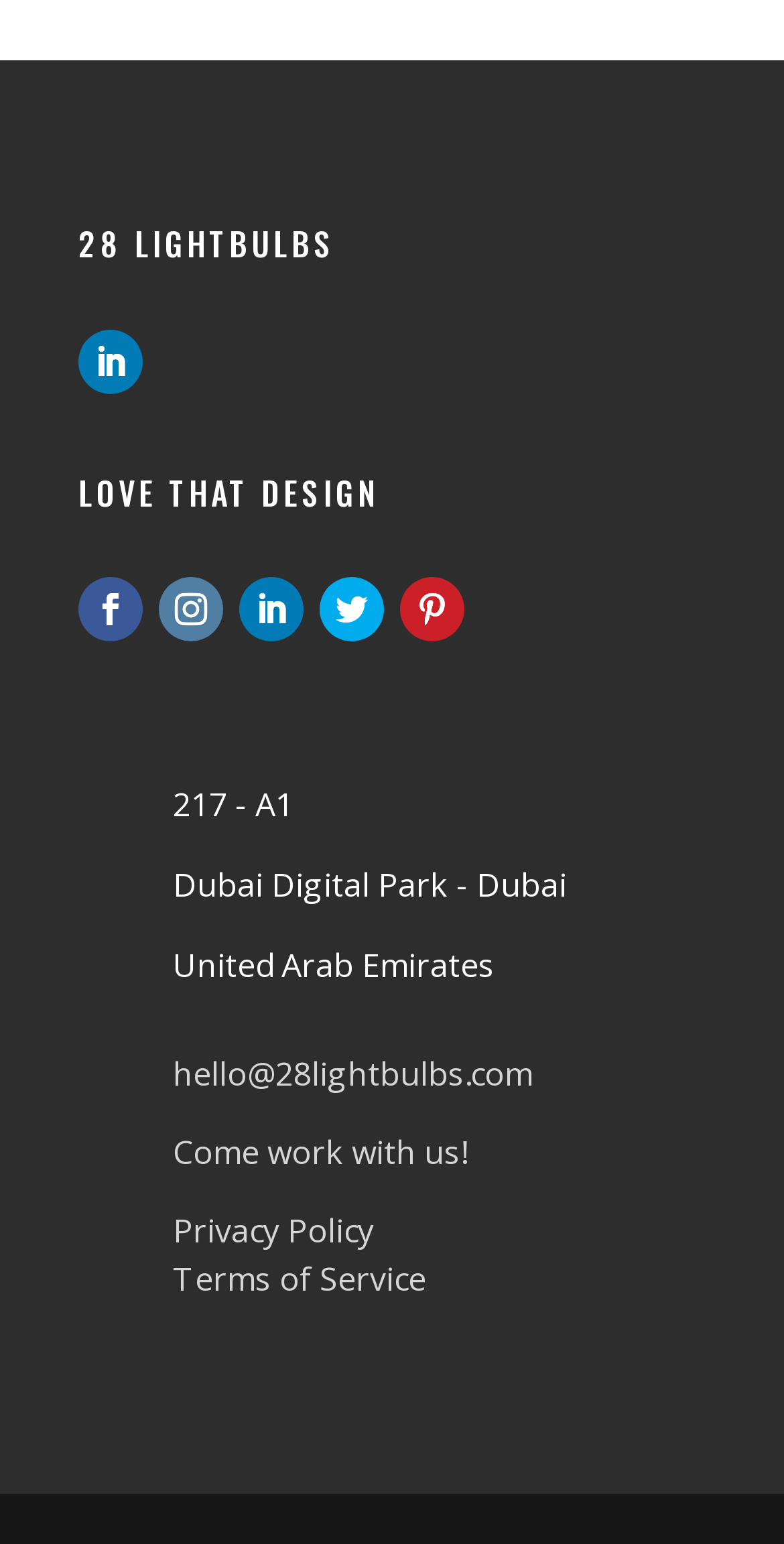Locate the bounding box coordinates of the element that needs to be clicked to carry out the instruction: "Click on the LOVE THAT DESIGN link". The coordinates should be given as four float numbers ranging from 0 to 1, i.e., [left, top, right, bottom].

[0.1, 0.303, 0.485, 0.334]